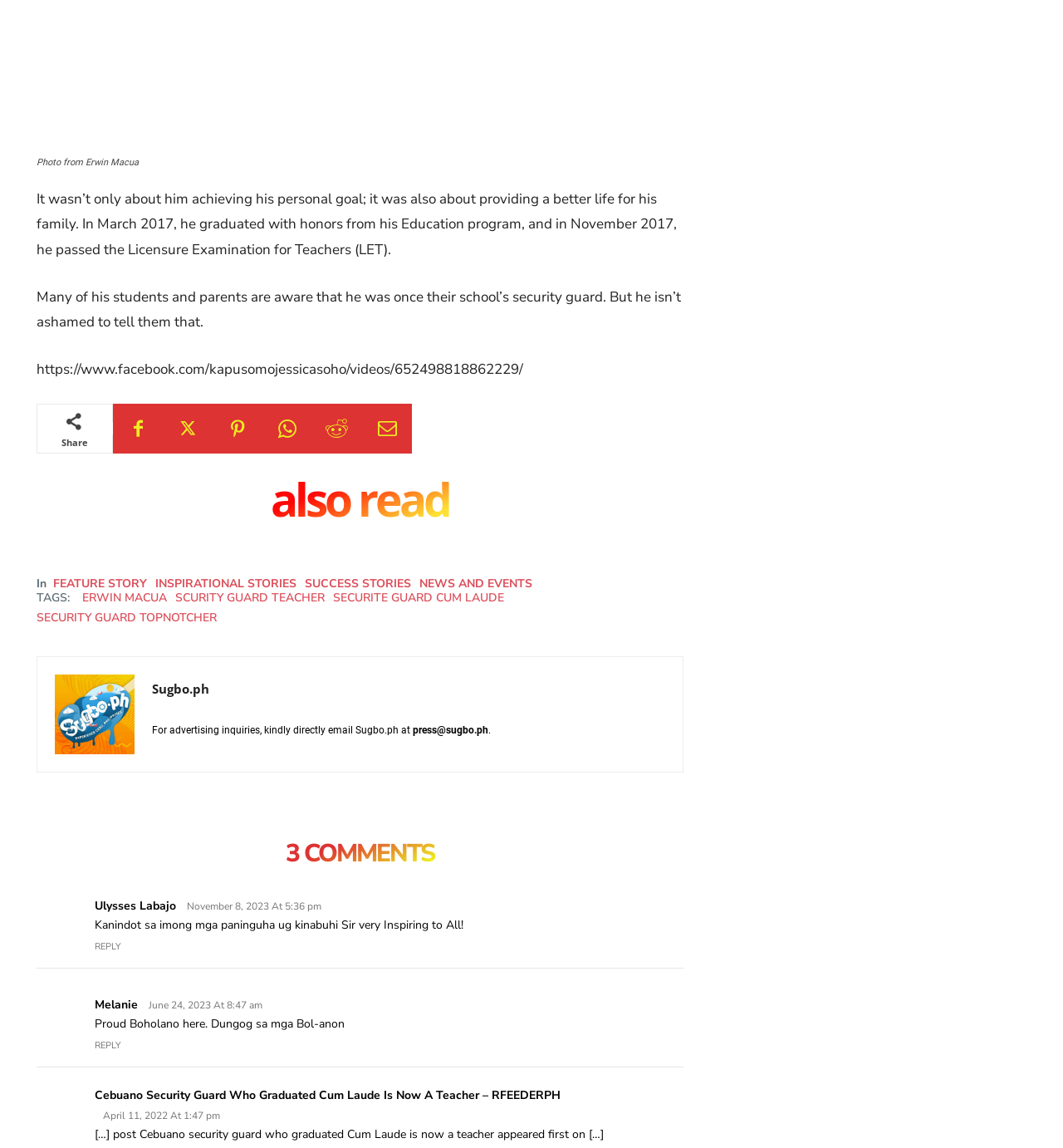How many comments are there on this article?
Could you answer the question in a detailed manner, providing as much information as possible?

The webpage contains a heading '3 COMMENTS' which indicates the number of comments on the article. This is further supported by the presence of three comment sections with user names and timestamps.